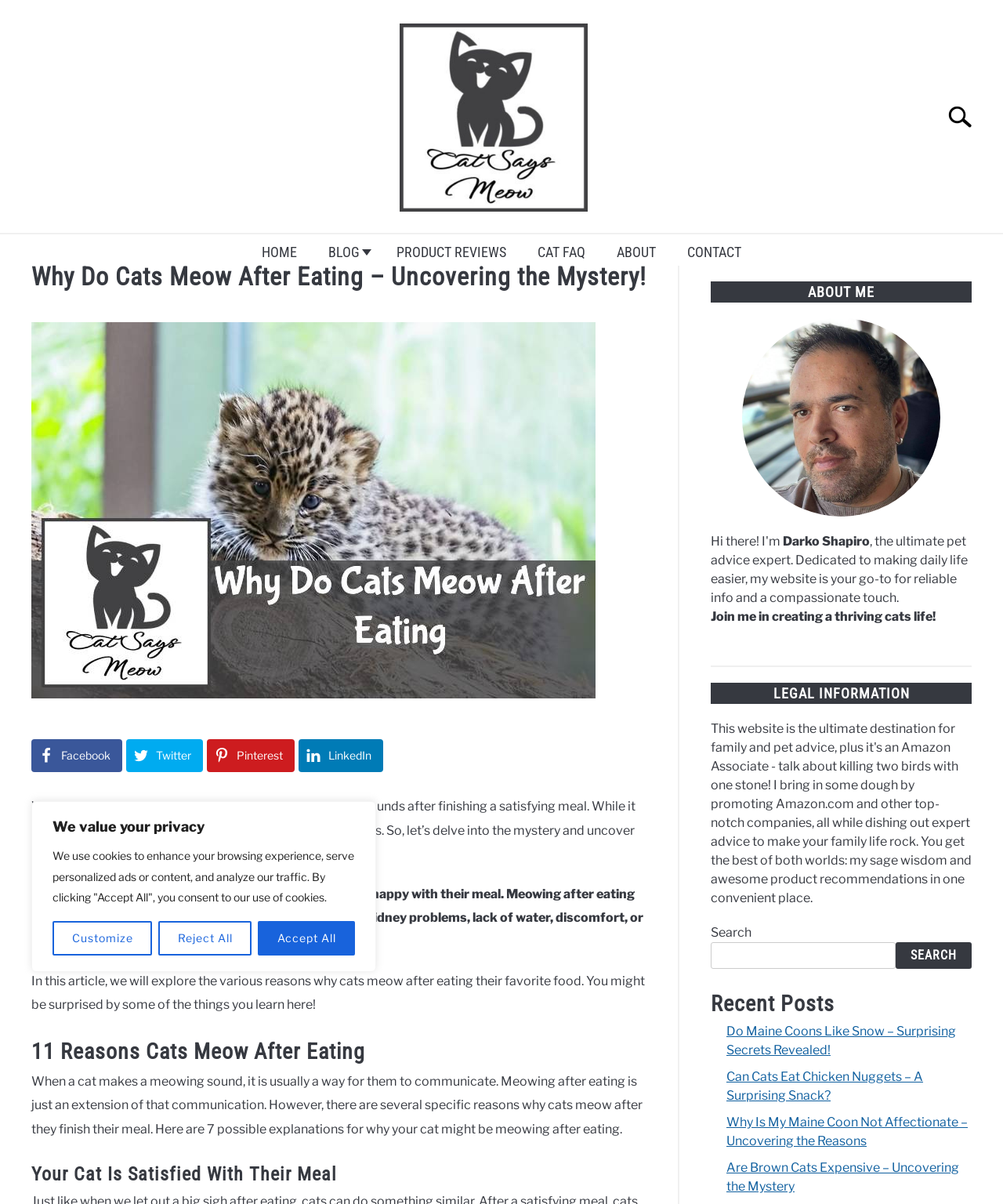Give a short answer using one word or phrase for the question:
What is the topic of the article?

Why cats meow after eating